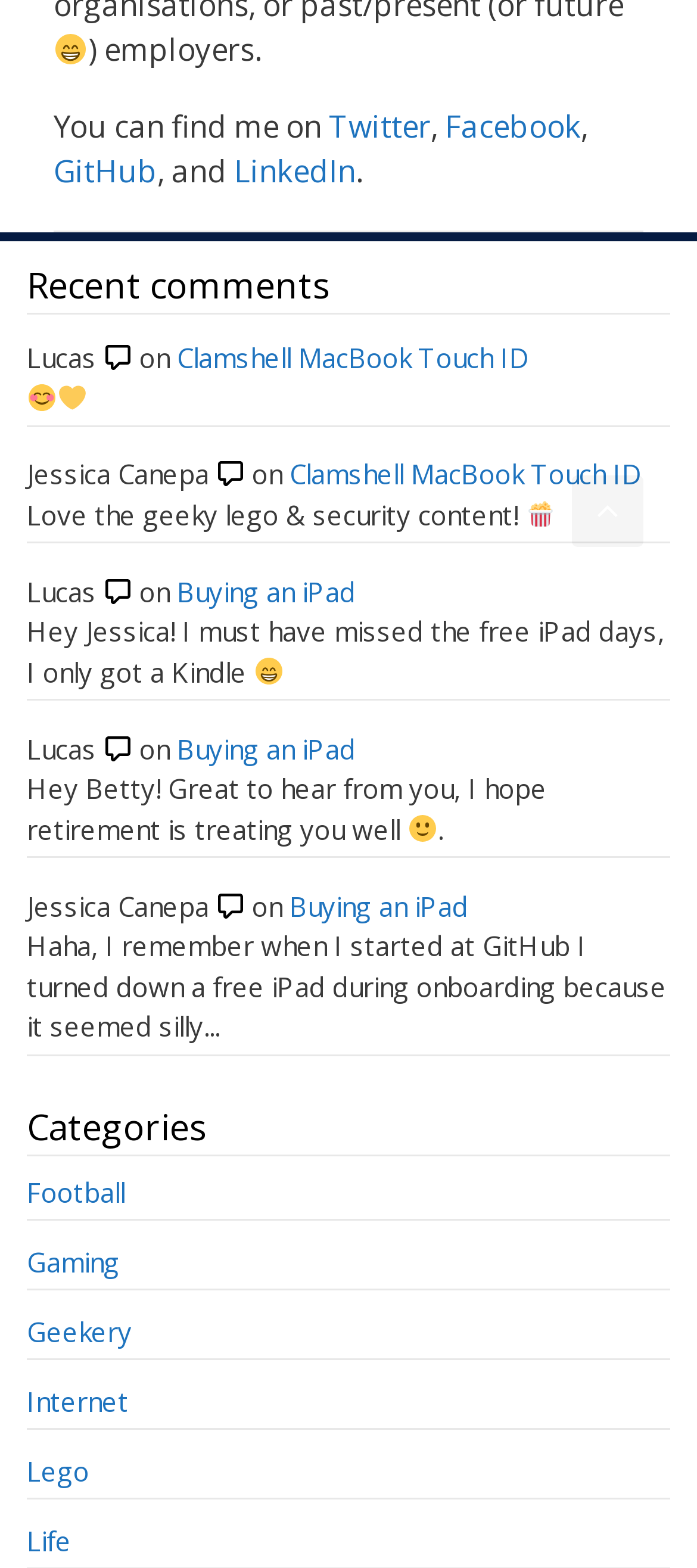Please predict the bounding box coordinates of the element's region where a click is necessary to complete the following instruction: "Go to Clamshell MacBook Touch ID". The coordinates should be represented by four float numbers between 0 and 1, i.e., [left, top, right, bottom].

[0.254, 0.216, 0.759, 0.239]